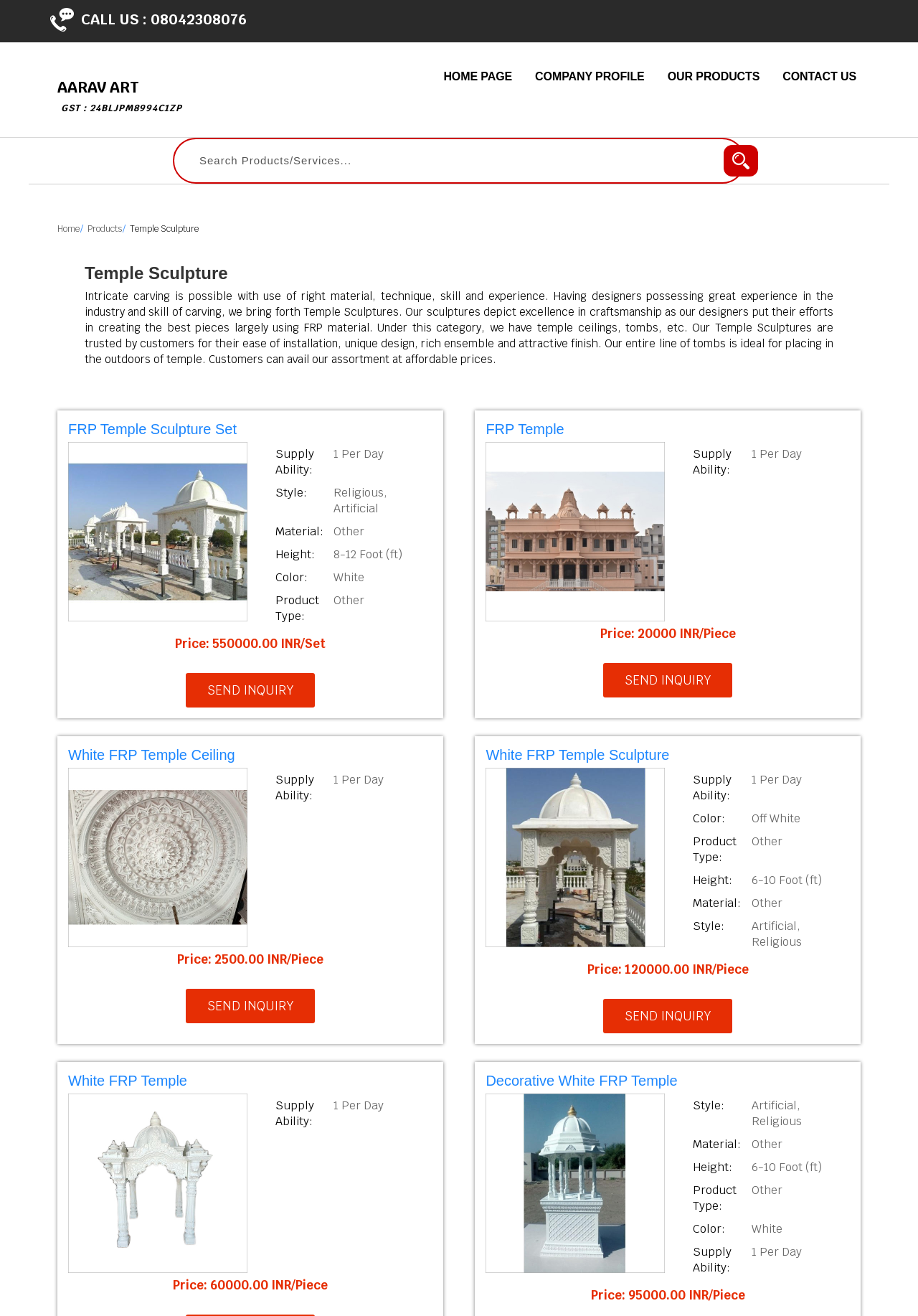Answer this question in one word or a short phrase: What is the price of the White FRP Temple Sculpture?

120000.00 INR/Piece